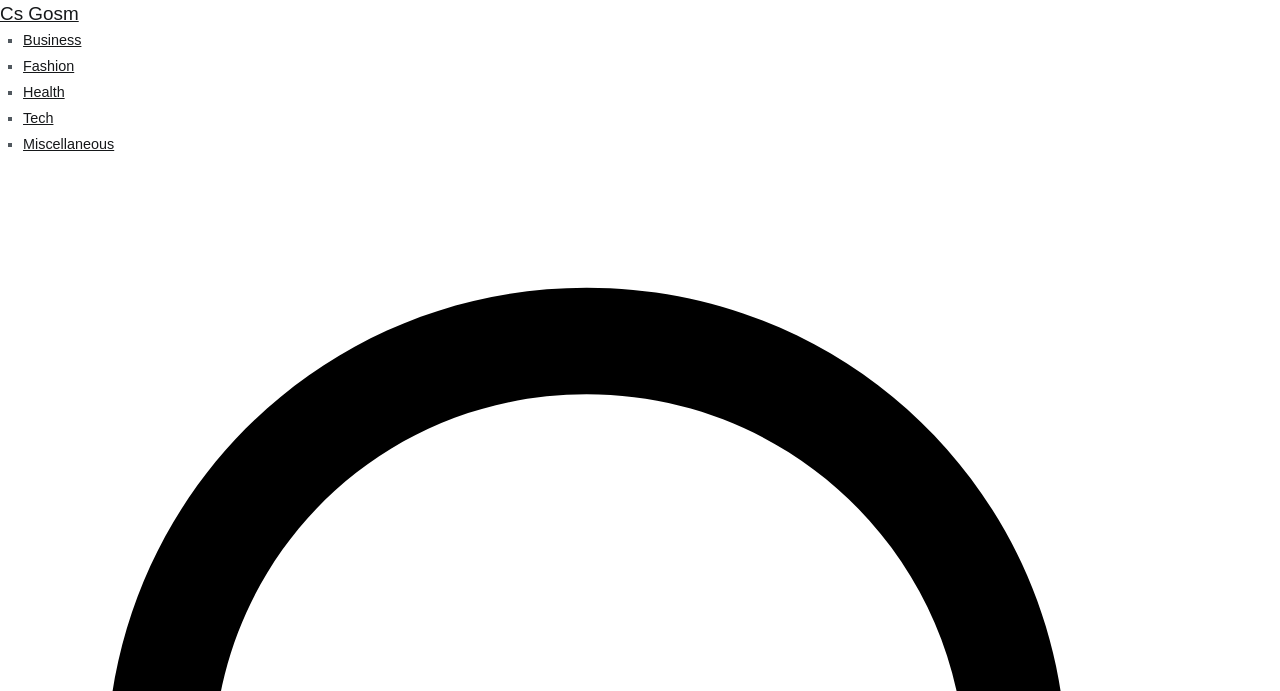Look at the image and give a detailed response to the following question: What categories are listed on the webpage?

By examining the webpage, I noticed a list of categories with bullet points. The categories are Business, Fashion, Health, Tech, and Miscellaneous, which are listed in a vertical order.